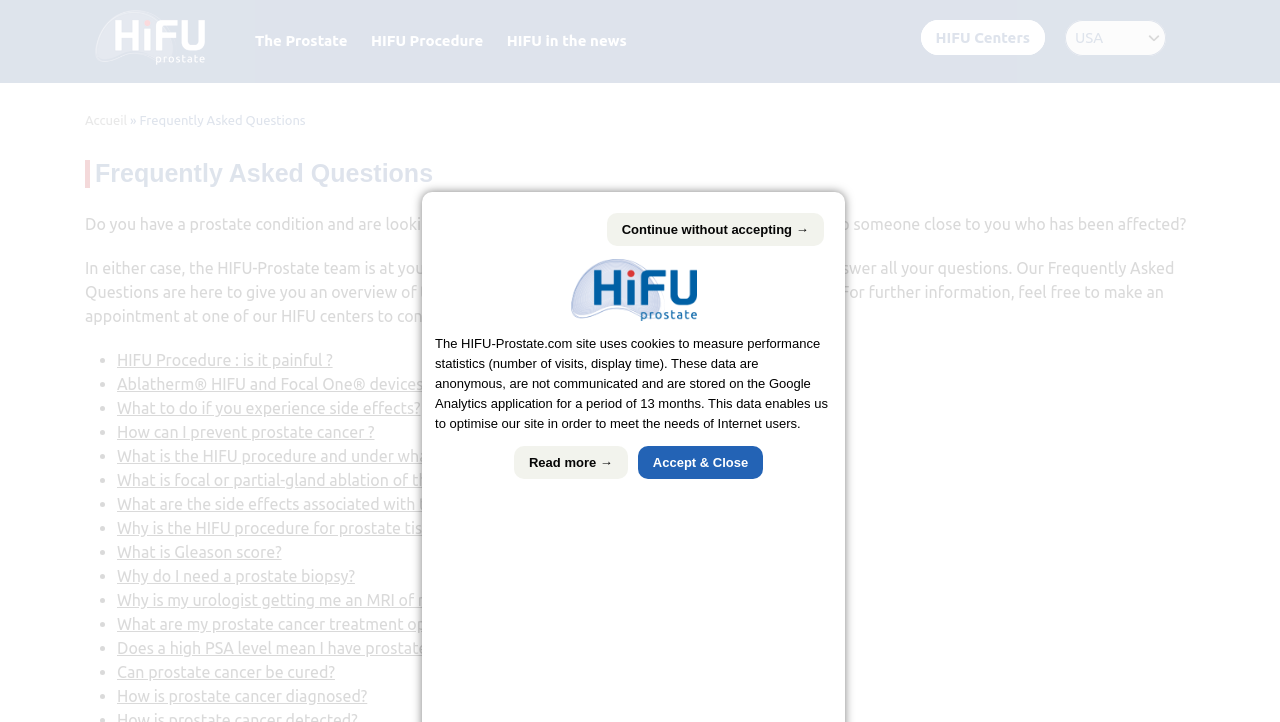Please identify the bounding box coordinates of the element's region that should be clicked to execute the following instruction: "Get information on HIFU procedure". The bounding box coordinates must be four float numbers between 0 and 1, i.e., [left, top, right, bottom].

[0.29, 0.042, 0.378, 0.073]